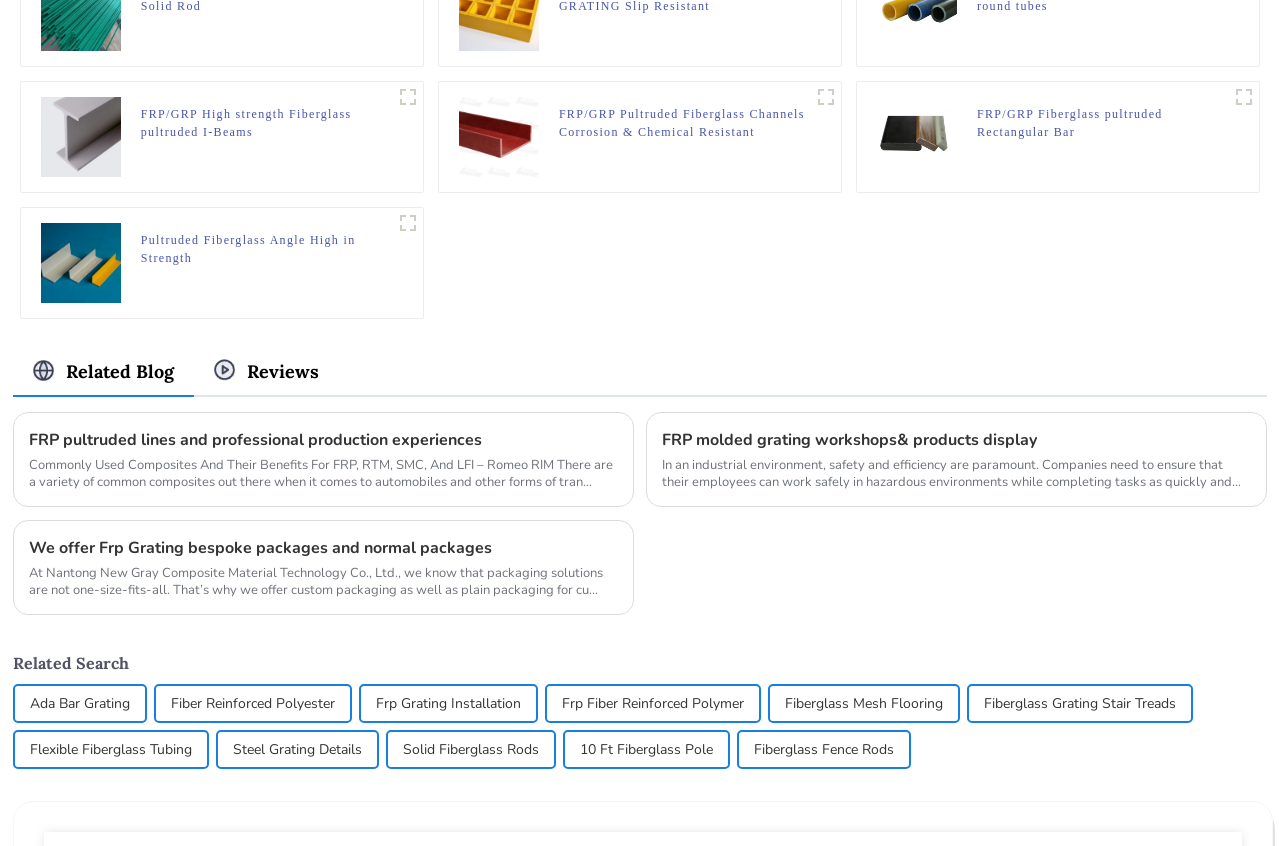What is the topic of the text below the figures?
Please provide a single word or phrase as your answer based on the image.

FRP pultruded lines and production experiences